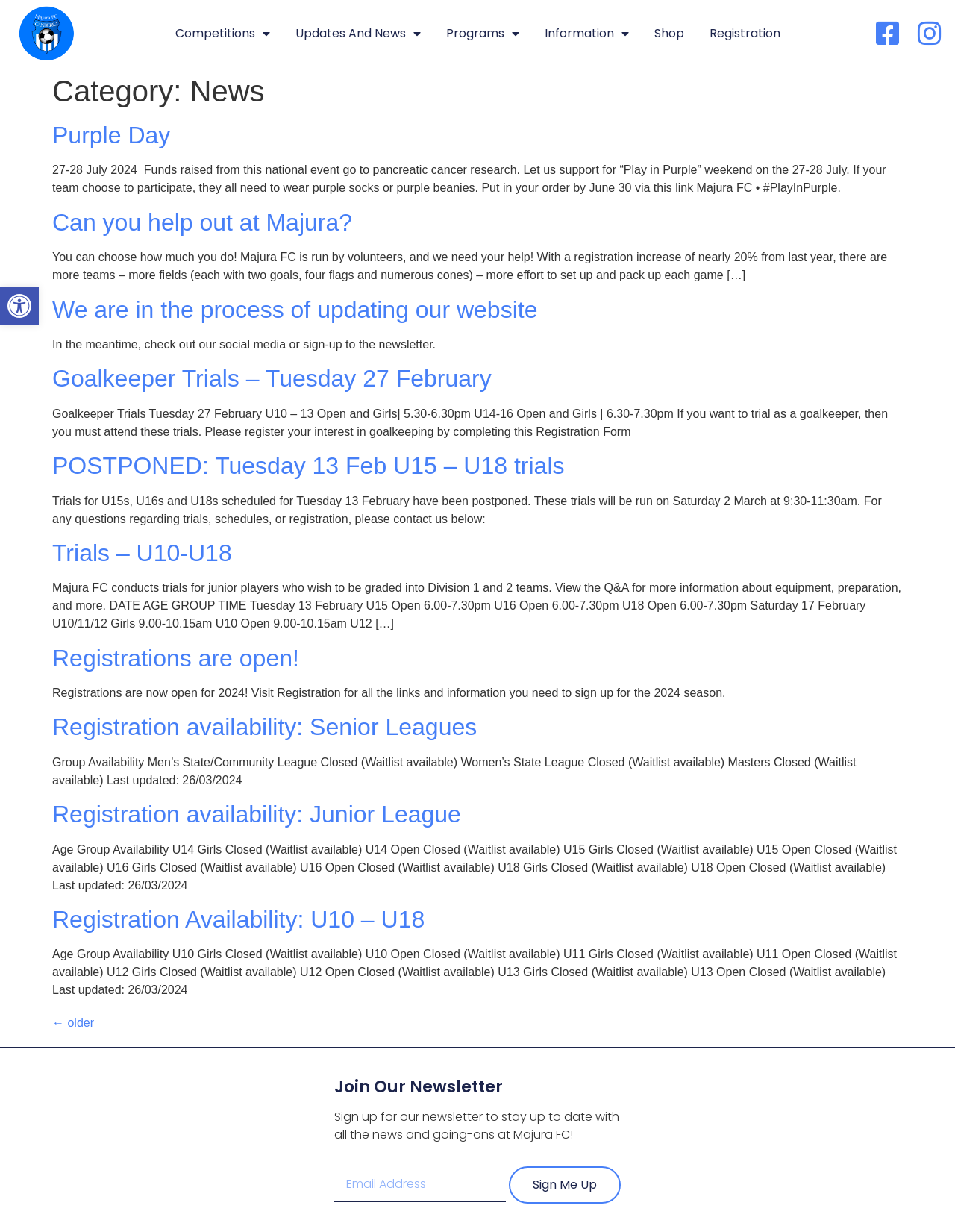What is the name of the football club?
Look at the image and answer with only one word or phrase.

Majura FC